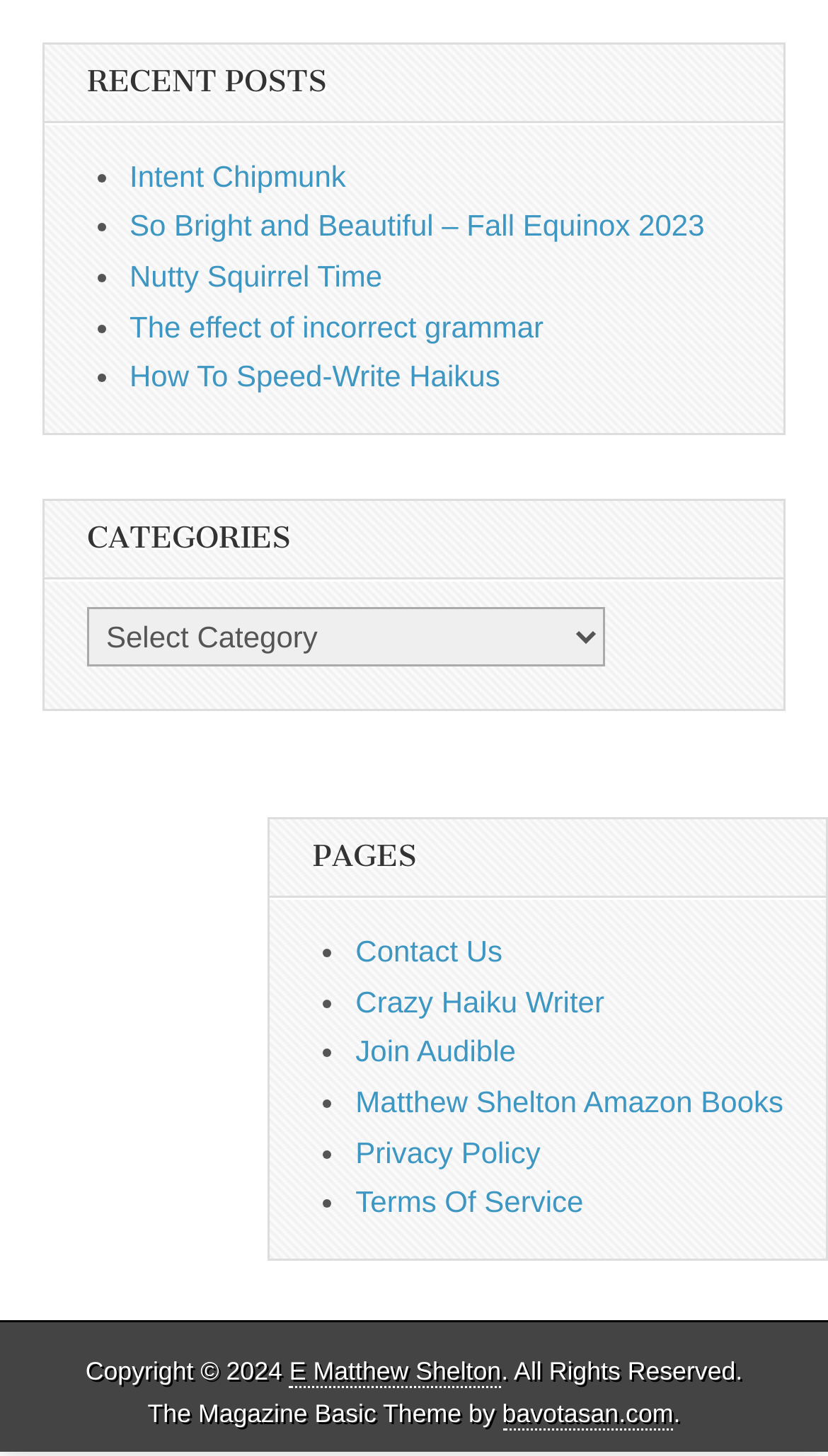Provide a single word or phrase answer to the question: 
What is the last category listed?

Categories